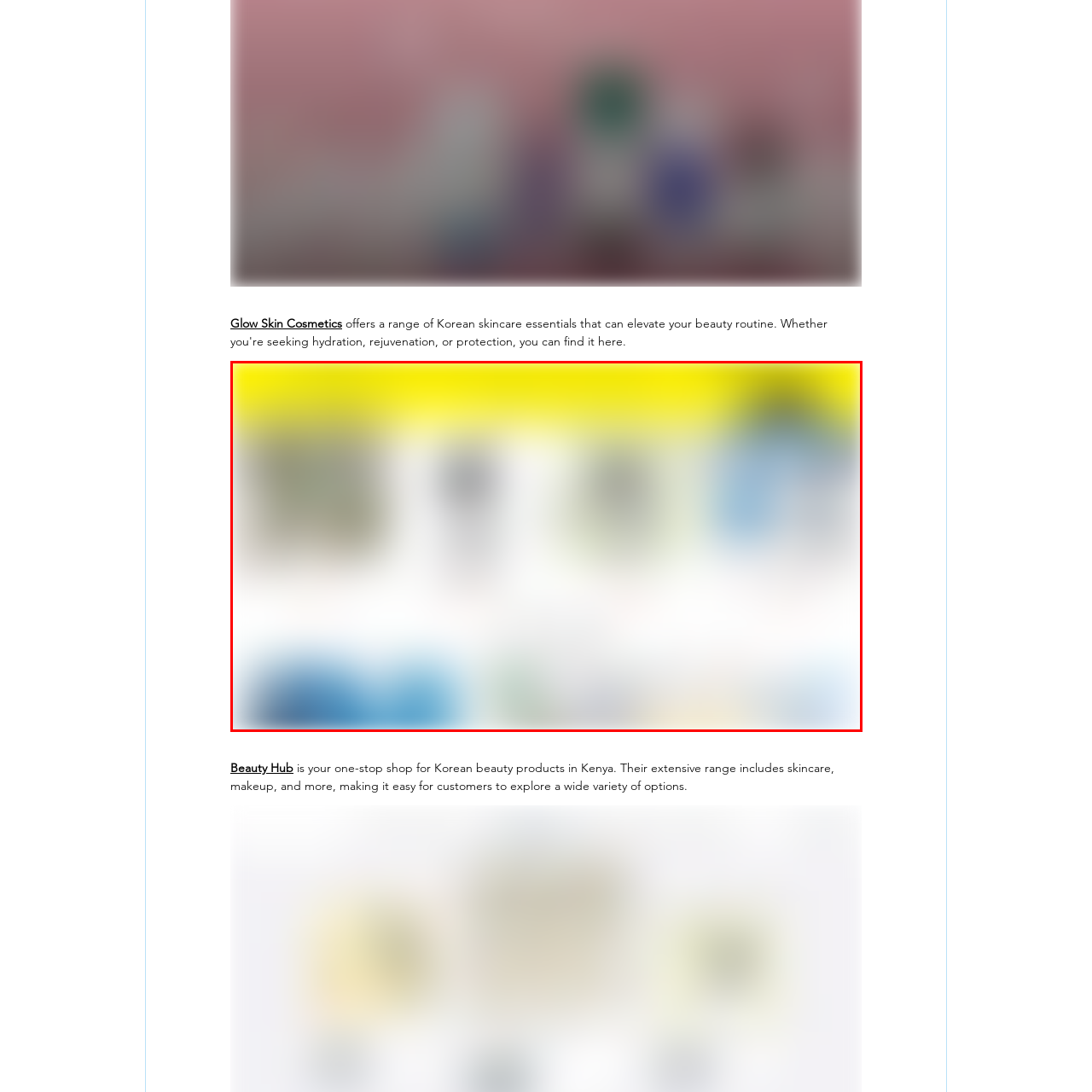Offer an in-depth description of the image encased within the red bounding lines.

The image showcases an assortment of products from "Glow Skin Cosmetics," a brand renowned for its quality offerings in the beauty sector. Displayed against a vibrant yellow backdrop, the collection highlights various skincare and makeup items, indicative of Korean beauty trends. The carefully arranged products suggest a focus on radiance and vibrant cosmetic solutions, inviting potential customers to explore their extensive range. This visually appealing presentation emphasizes Glow Skin Cosmetics' dedication to providing top-quality products that cater to beauty enthusiasts seeking to enhance their skincare routines with trendy, effective solutions.